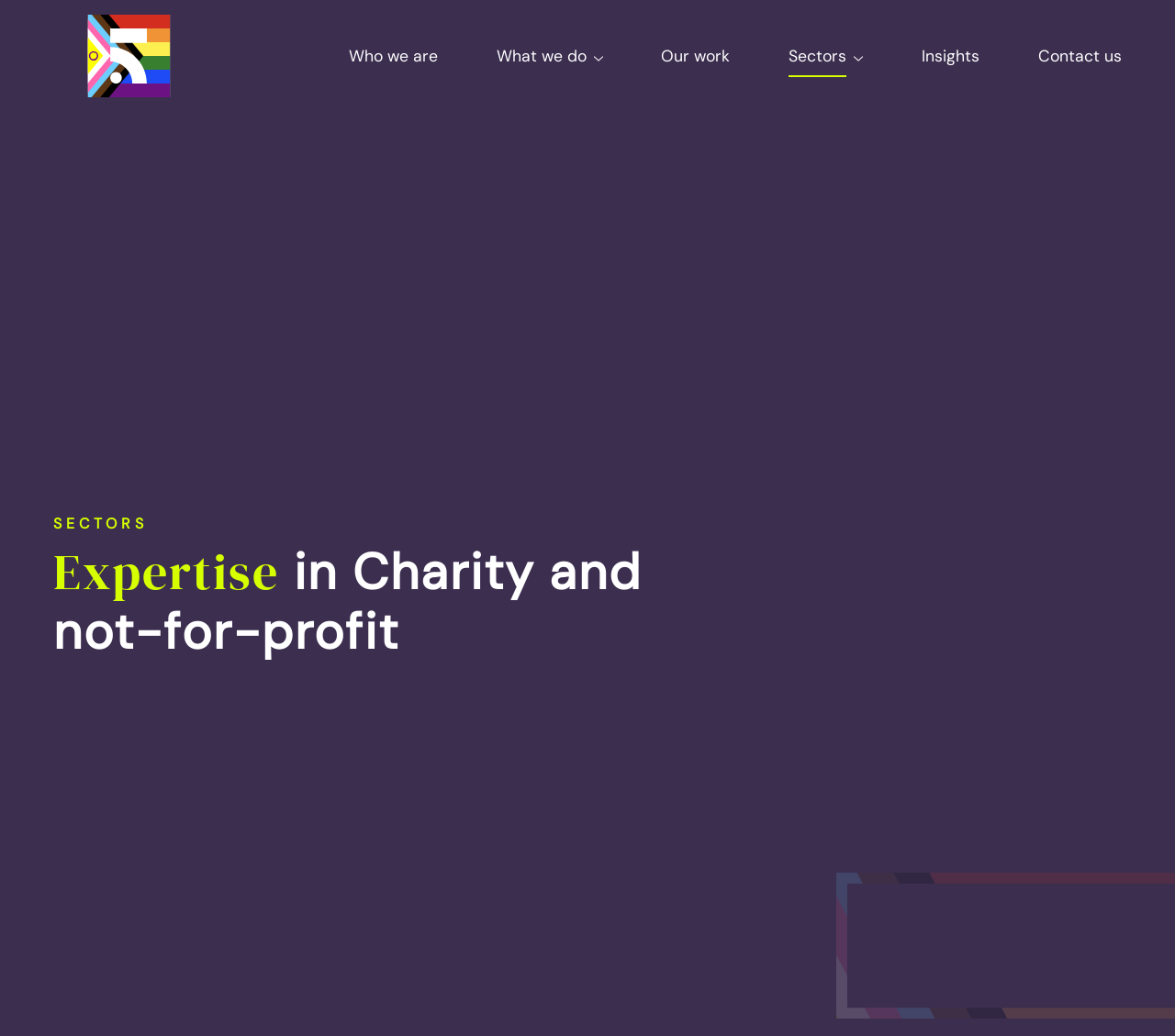Could you indicate the bounding box coordinates of the region to click in order to complete this instruction: "Visit the homepage".

[0.045, 0.014, 0.174, 0.094]